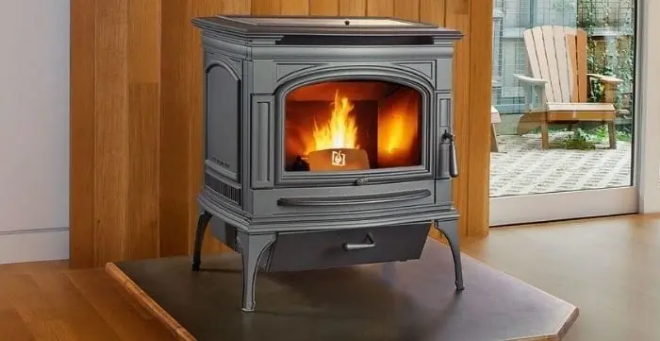Kindly respond to the following question with a single word or a brief phrase: 
What is surrounding the stove?

Wooden paneling